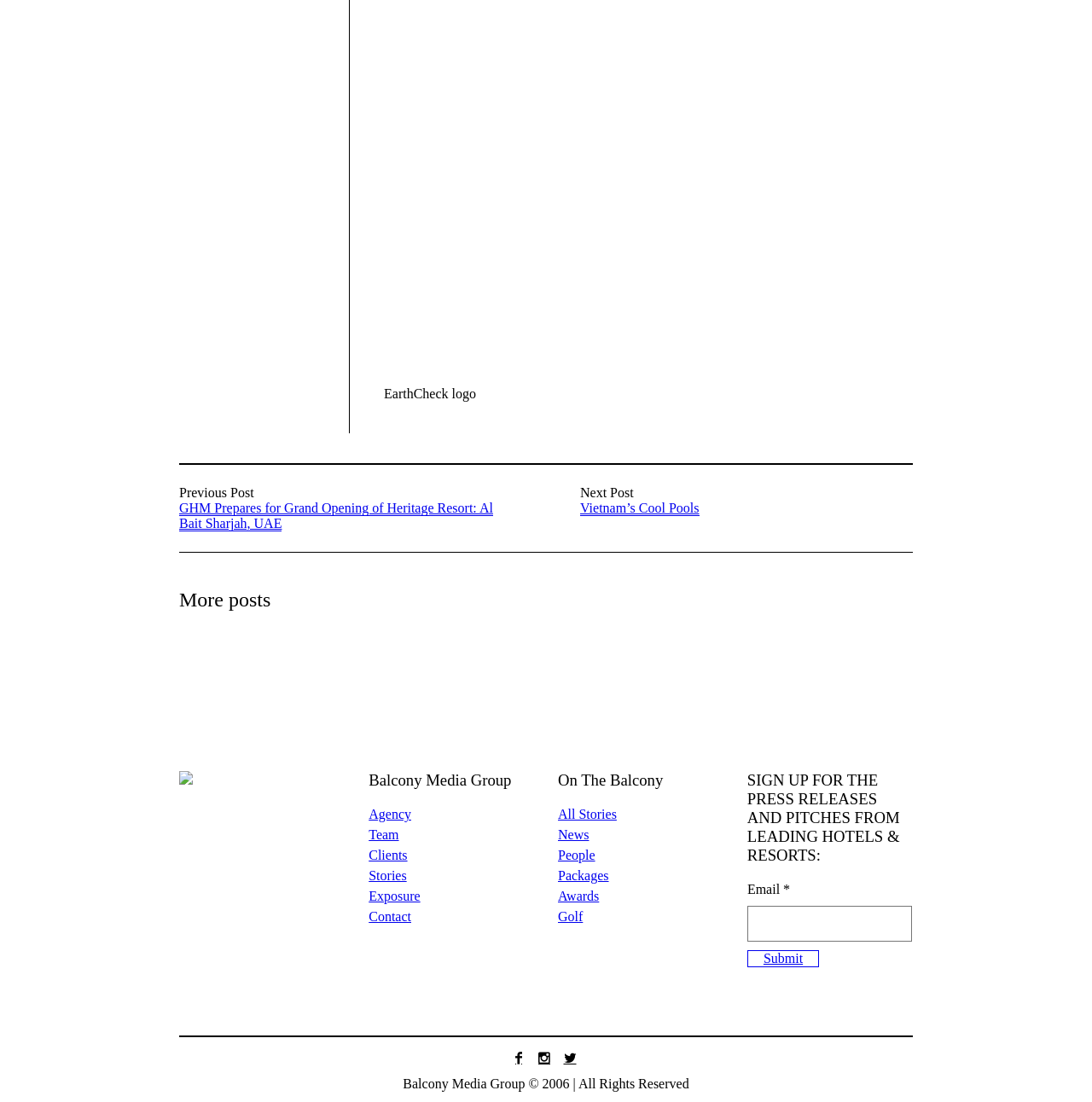Please provide the bounding box coordinates for the element that needs to be clicked to perform the instruction: "Visit the 'Agency' page". The coordinates must consist of four float numbers between 0 and 1, formatted as [left, top, right, bottom].

[0.338, 0.732, 0.377, 0.745]